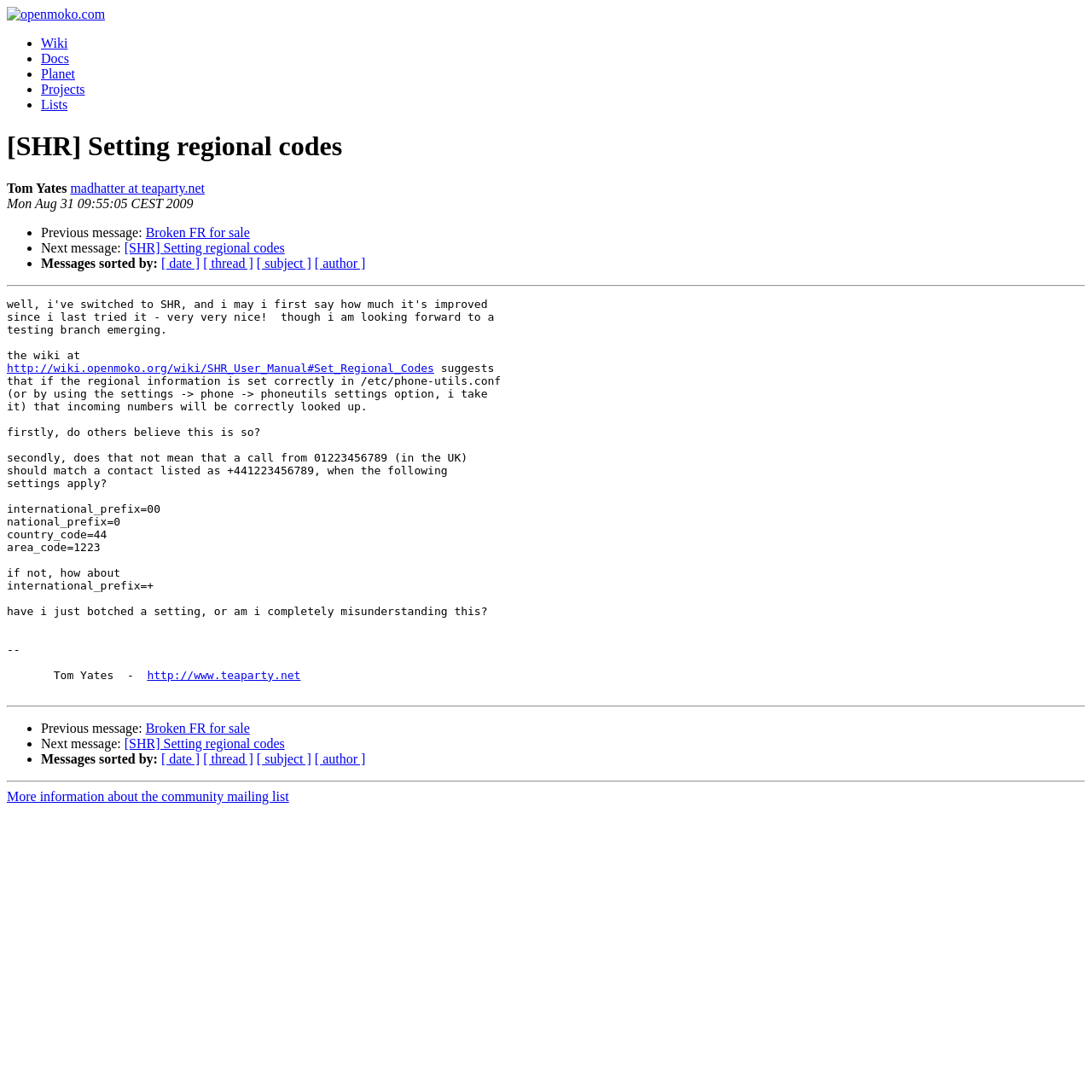Calculate the bounding box coordinates of the UI element given the description: "parent_node: Wiki".

[0.006, 0.006, 0.096, 0.02]